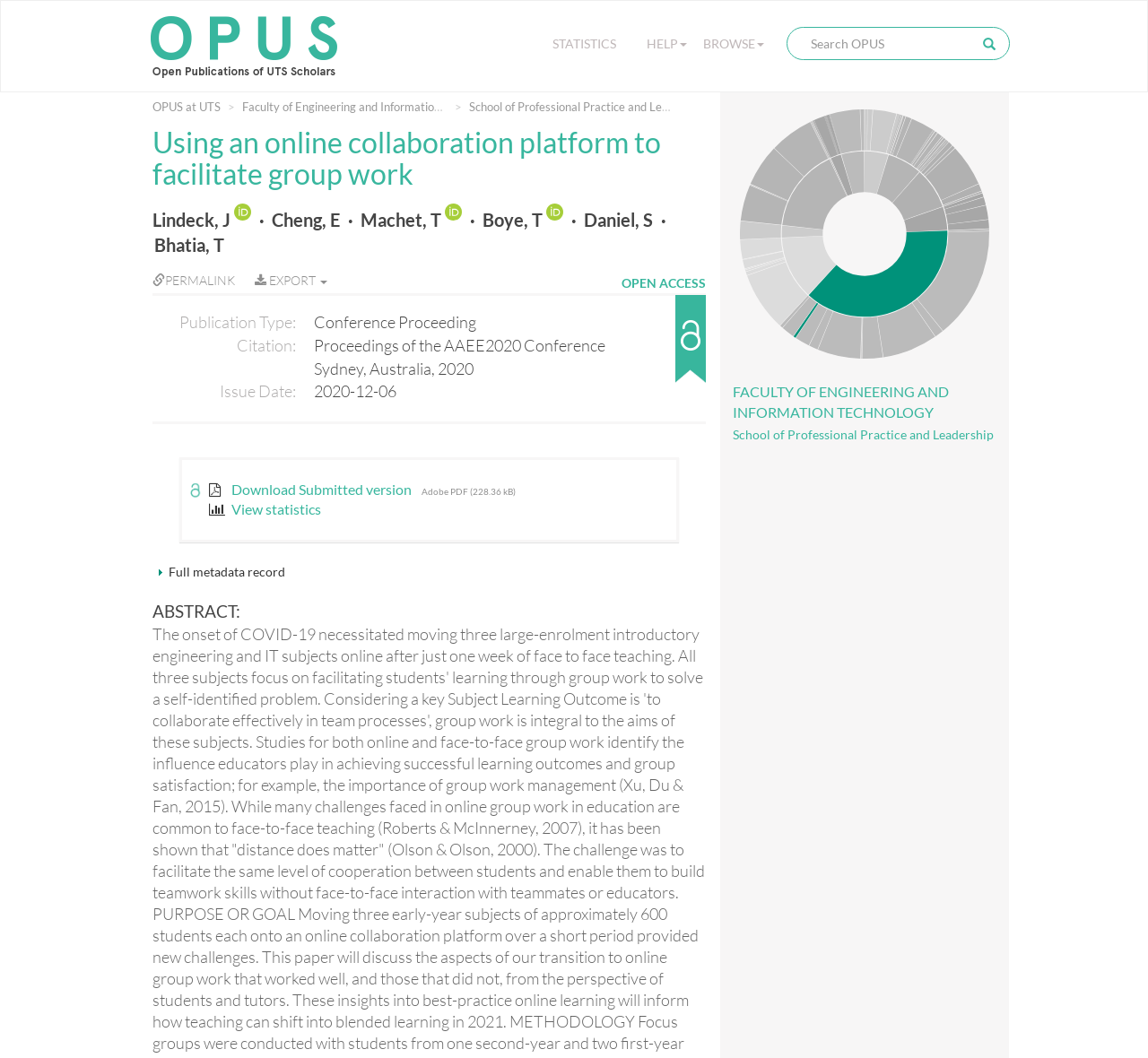Given the element description "Browse", identify the bounding box of the corresponding UI element.

[0.605, 0.025, 0.673, 0.057]